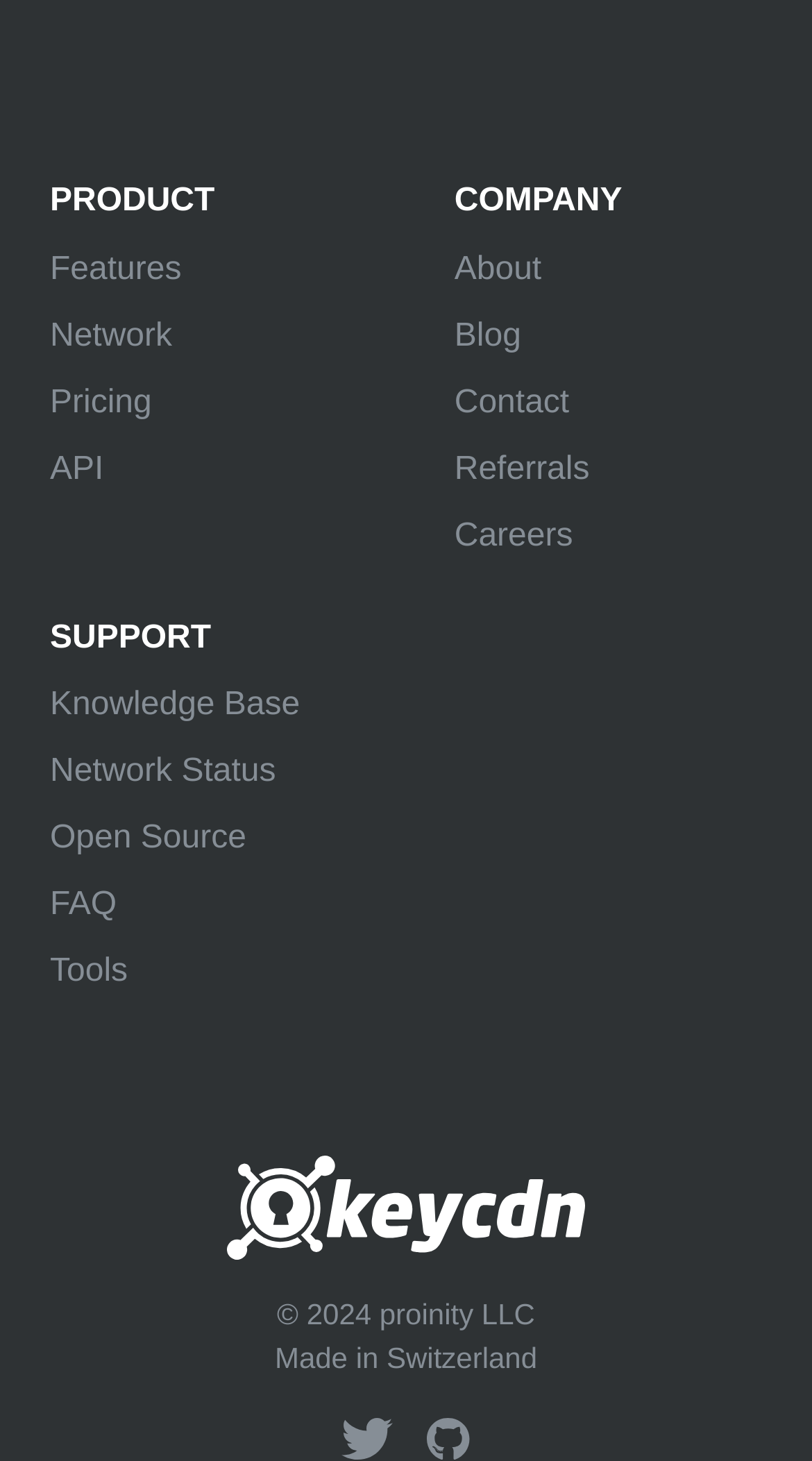What is the second link under the 'Support' category?
Based on the image, answer the question with as much detail as possible.

Under the 'SUPPORT' heading, I found several links, and the second one is 'Network Status', which is located at coordinates [0.062, 0.516, 0.34, 0.541].